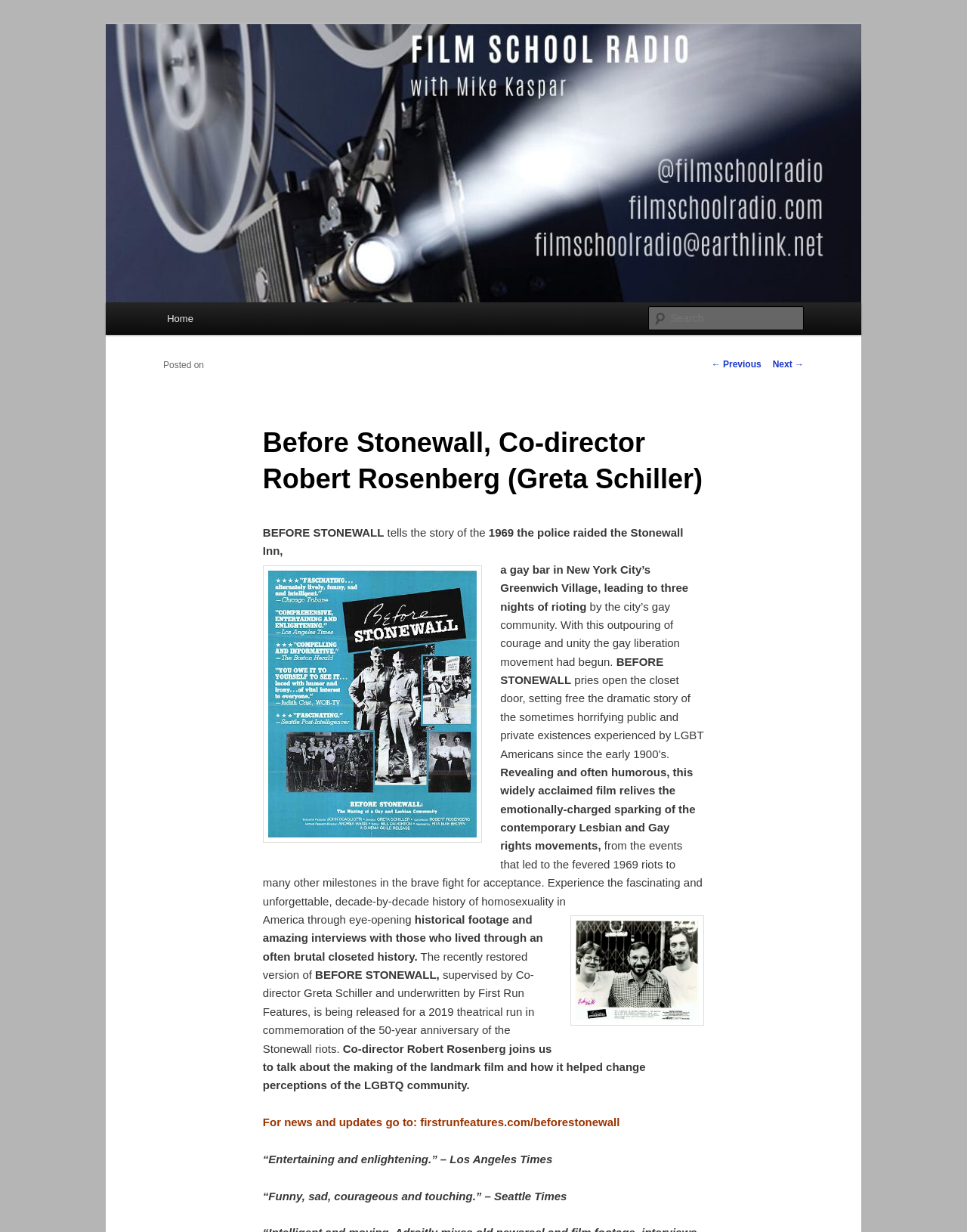Identify and provide the text content of the webpage's primary headline.

Film School Radio hosted by Mike Kaspar